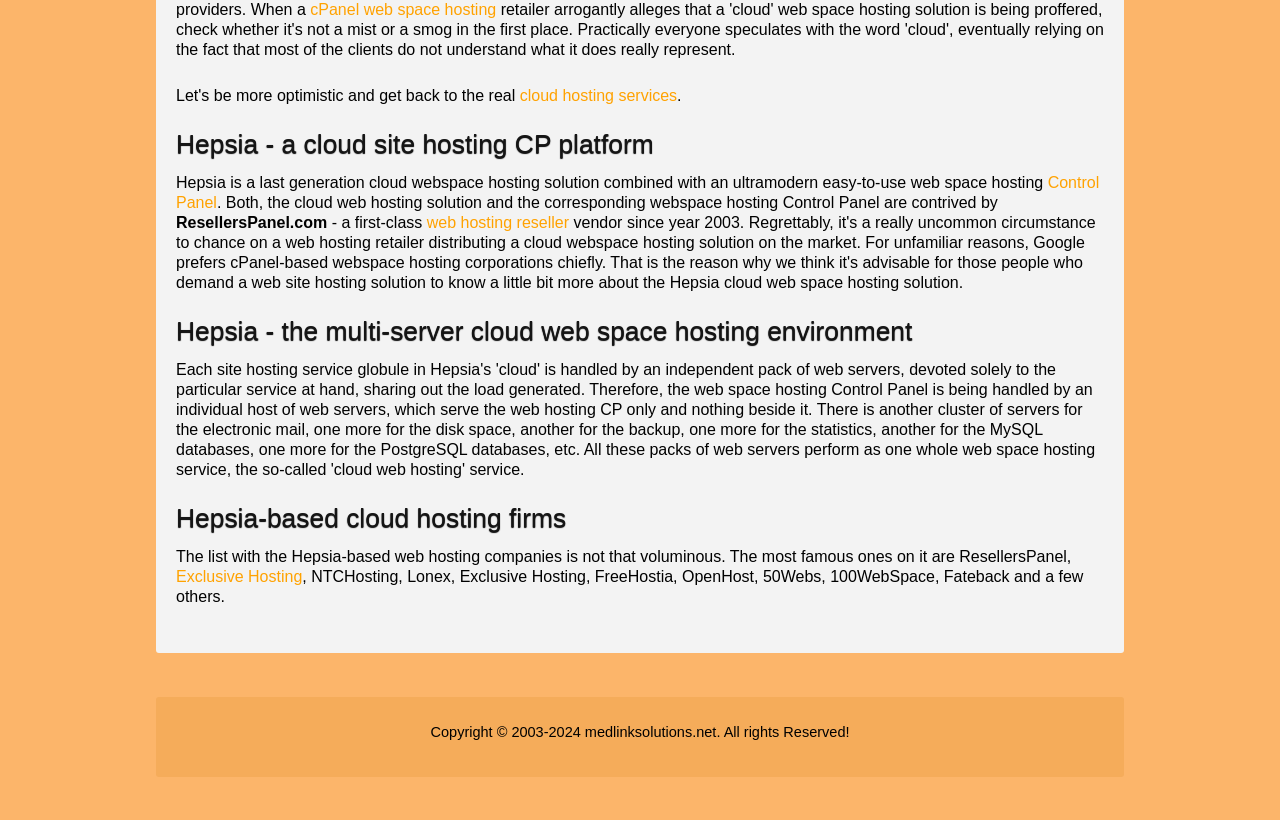Find the coordinates for the bounding box of the element with this description: "Control Panel".

[0.138, 0.212, 0.859, 0.257]